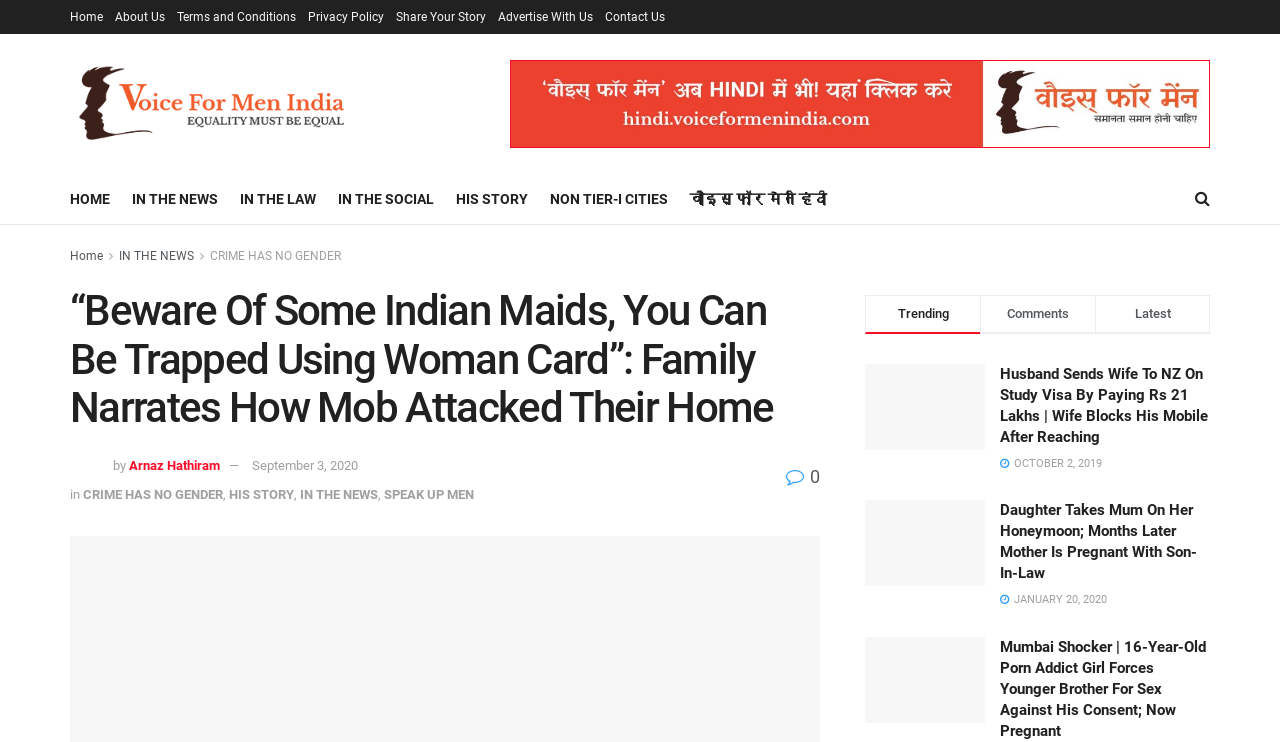What is the author of the main article?
Please use the image to provide a one-word or short phrase answer.

Arnaz Hathiram